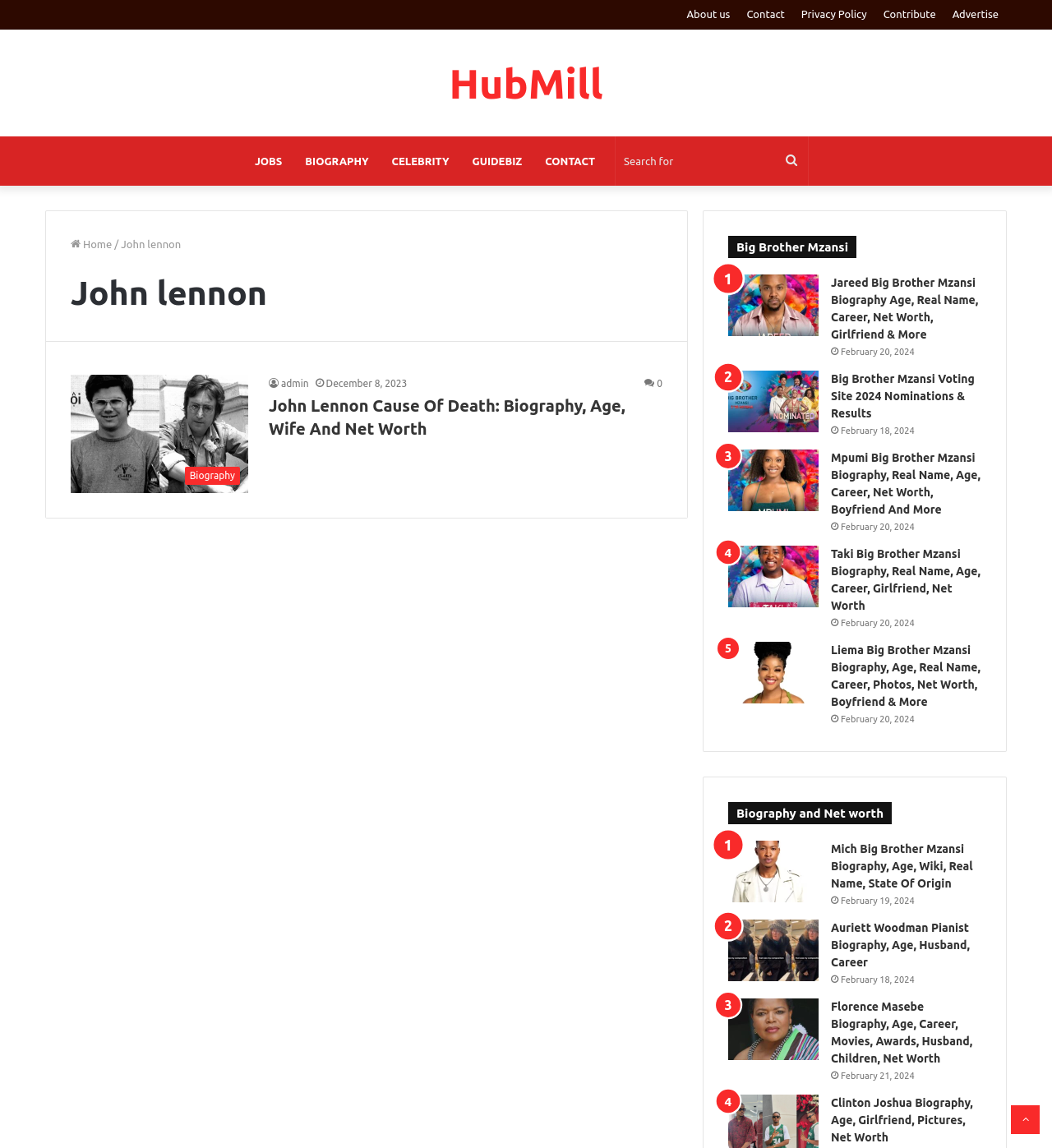Find and specify the bounding box coordinates that correspond to the clickable region for the instruction: "Read about 'Signs and symptoms of anorexia'".

None